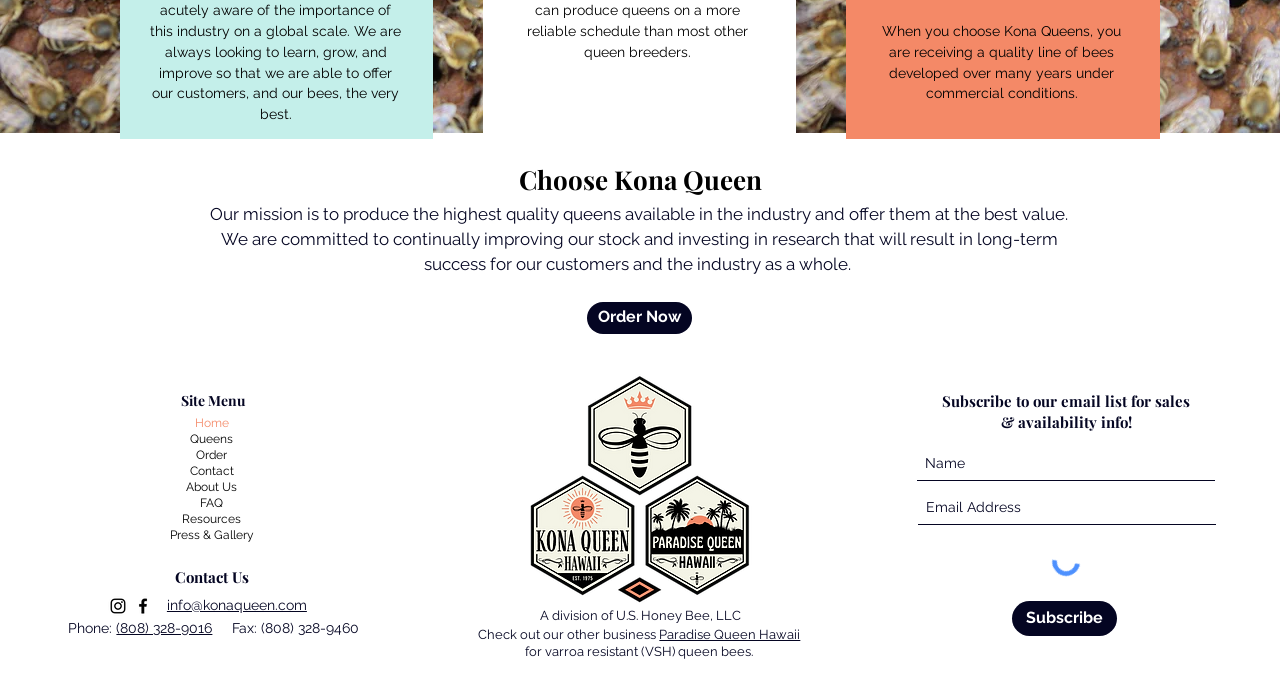Determine the bounding box coordinates for the UI element with the following description: "alt="Drastic Technologies"". The coordinates should be four float numbers between 0 and 1, represented as [left, top, right, bottom].

None